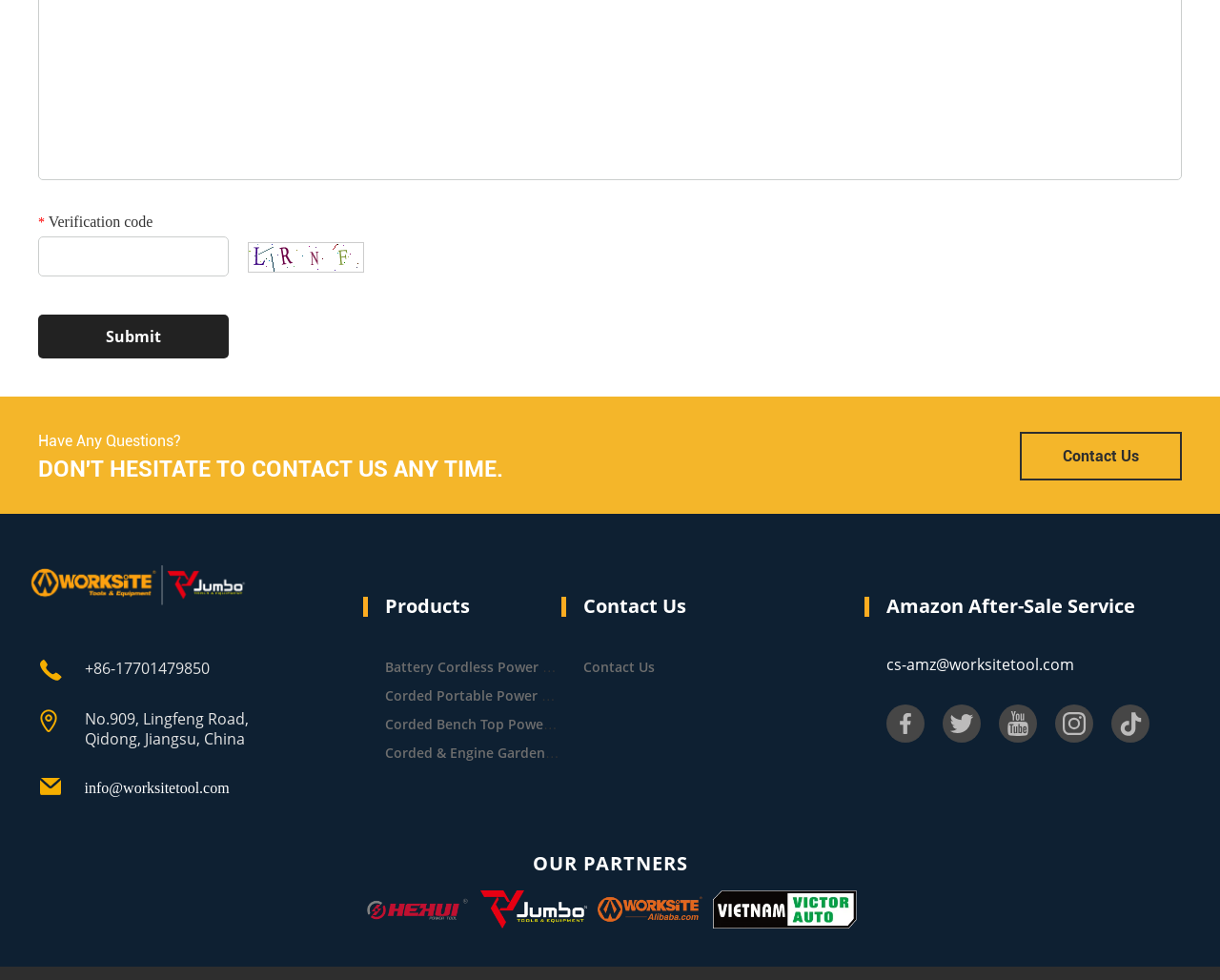What is the contact email for Amazon after-sale service?
Look at the screenshot and provide an in-depth answer.

The contact email for Amazon after-sale service can be found in the section labeled 'Amazon After-Sale Service'.